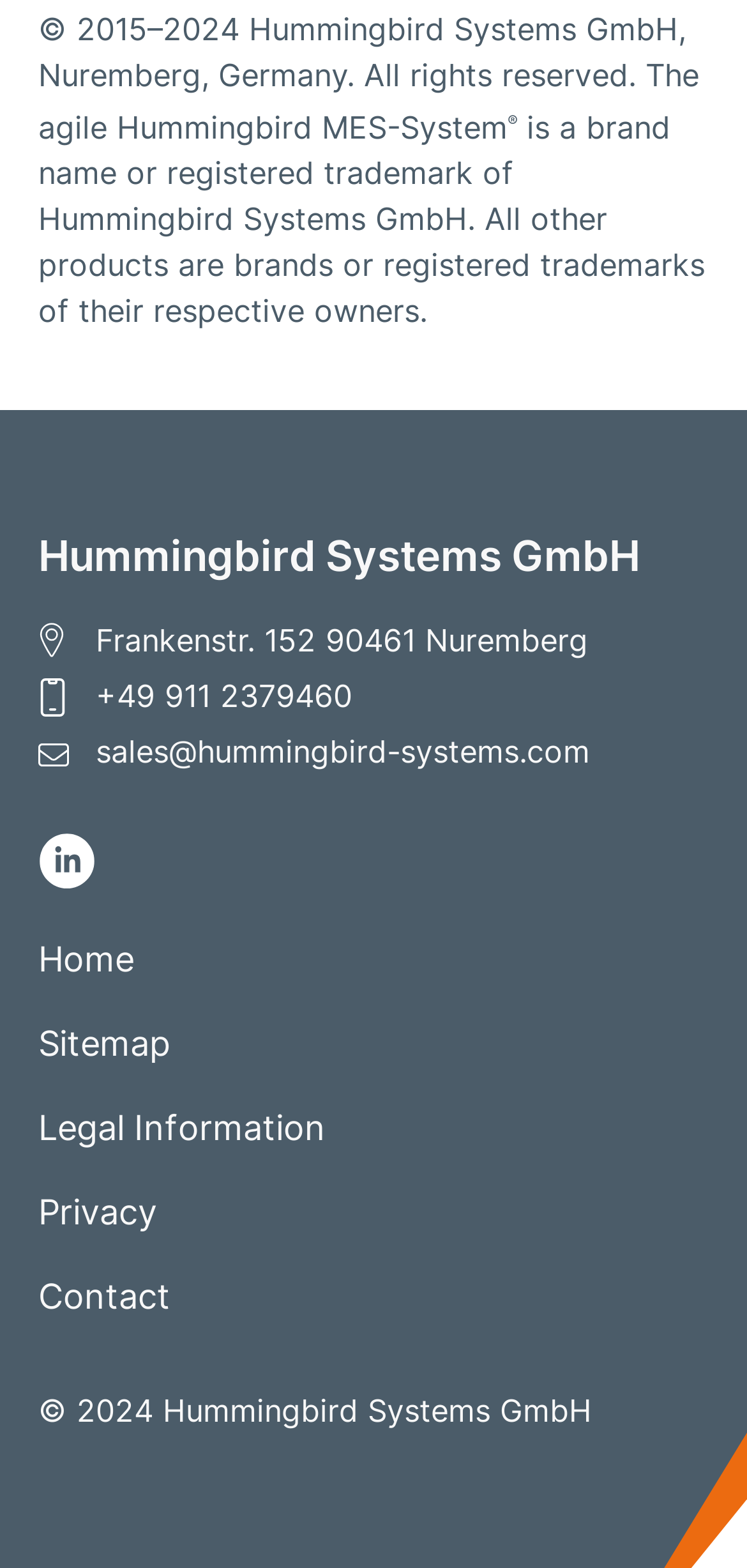What is the year of the latest copyright?
Provide a detailed and well-explained answer to the question.

The year of the latest copyright can be found at the bottom of the page, which states '© 2024 Hummingbird Systems GmbH'.